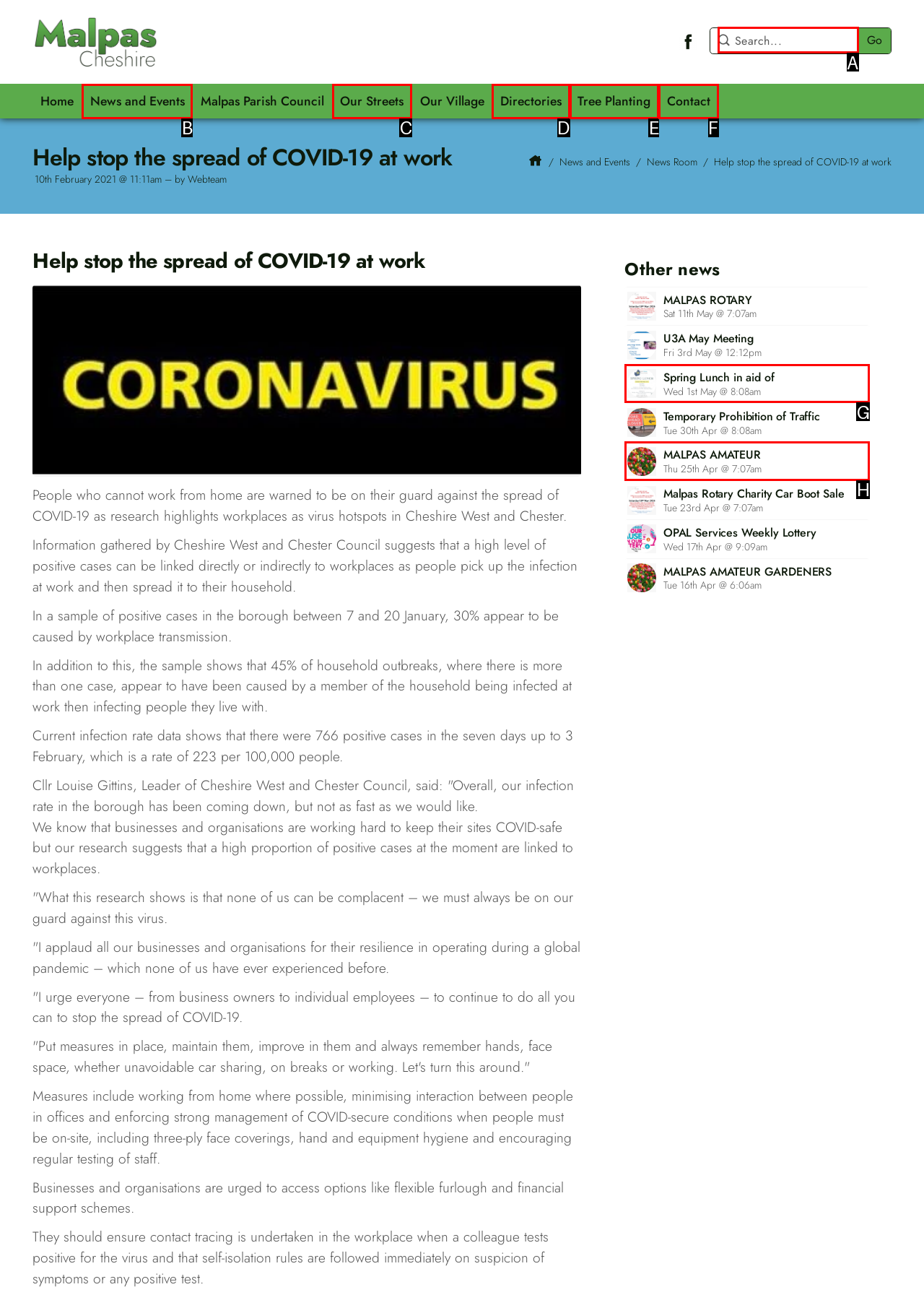Tell me which one HTML element I should click to complete the following task: Search for something Answer with the option's letter from the given choices directly.

A